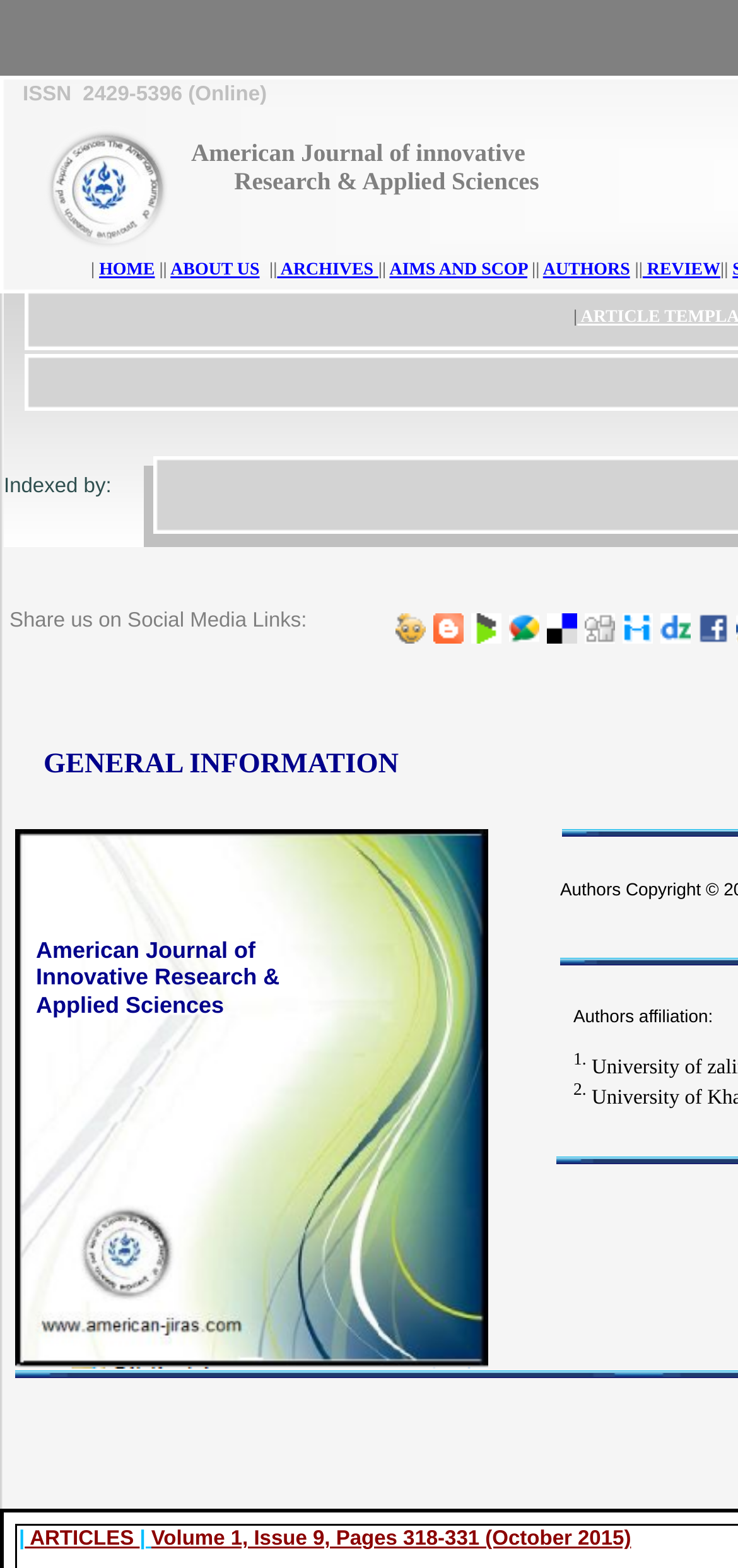Answer in one word or a short phrase: 
What is the ISSN number of the journal?

2429-5396